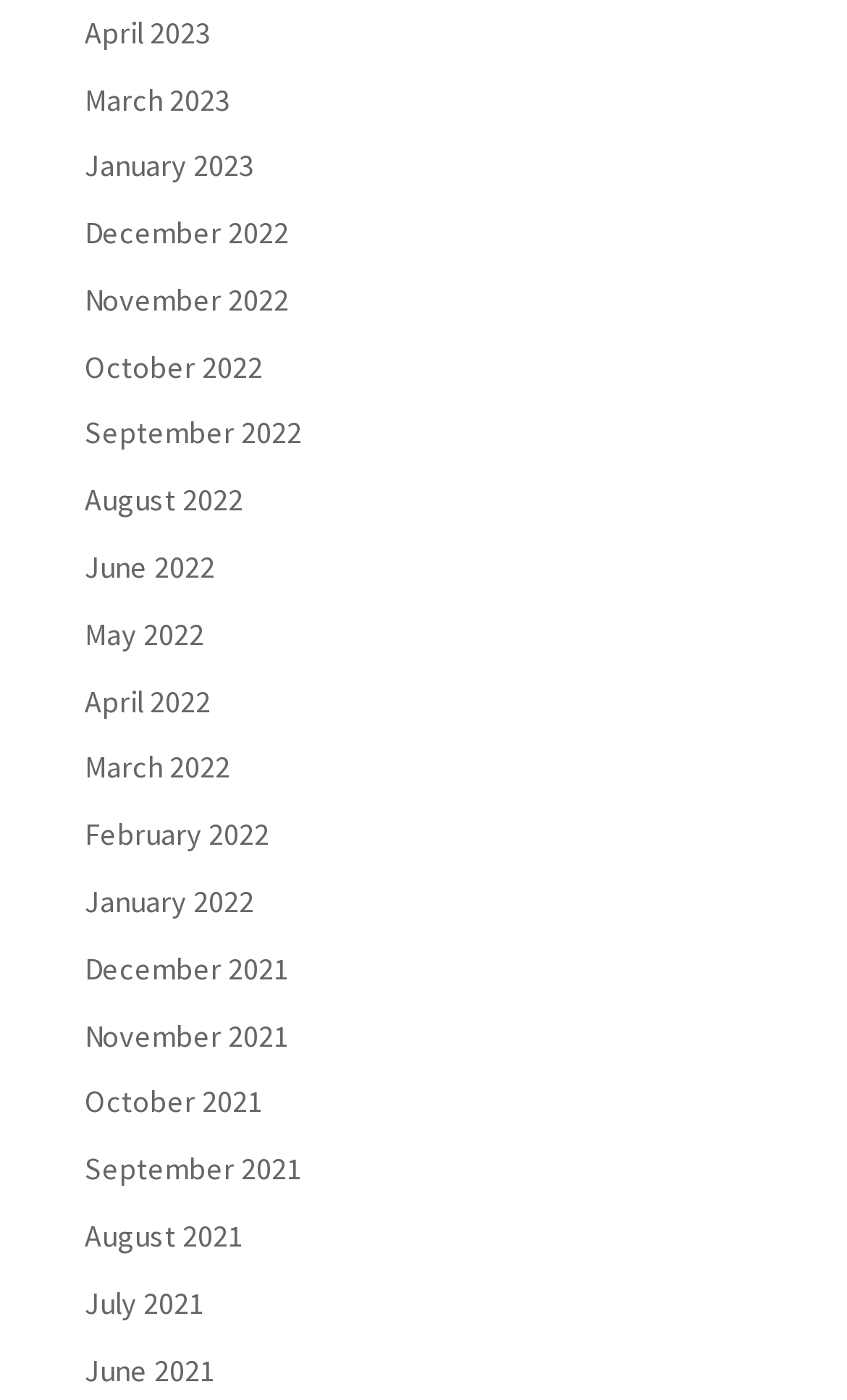Can you specify the bounding box coordinates of the area that needs to be clicked to fulfill the following instruction: "view September 2021"?

[0.1, 0.821, 0.356, 0.849]